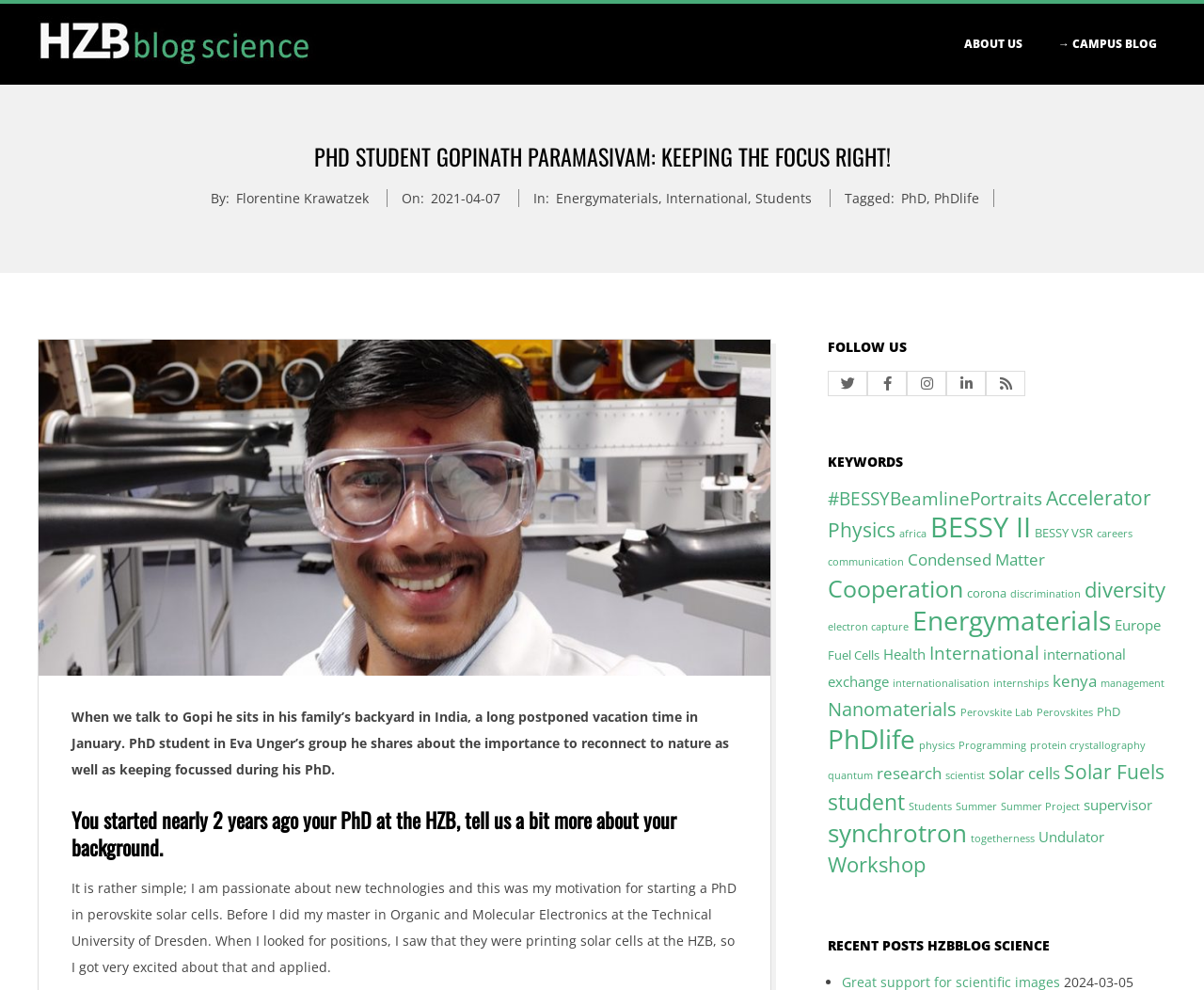Specify the bounding box coordinates of the area to click in order to follow the given instruction: "Explore the 'Energymaterials' category."

[0.461, 0.191, 0.546, 0.209]